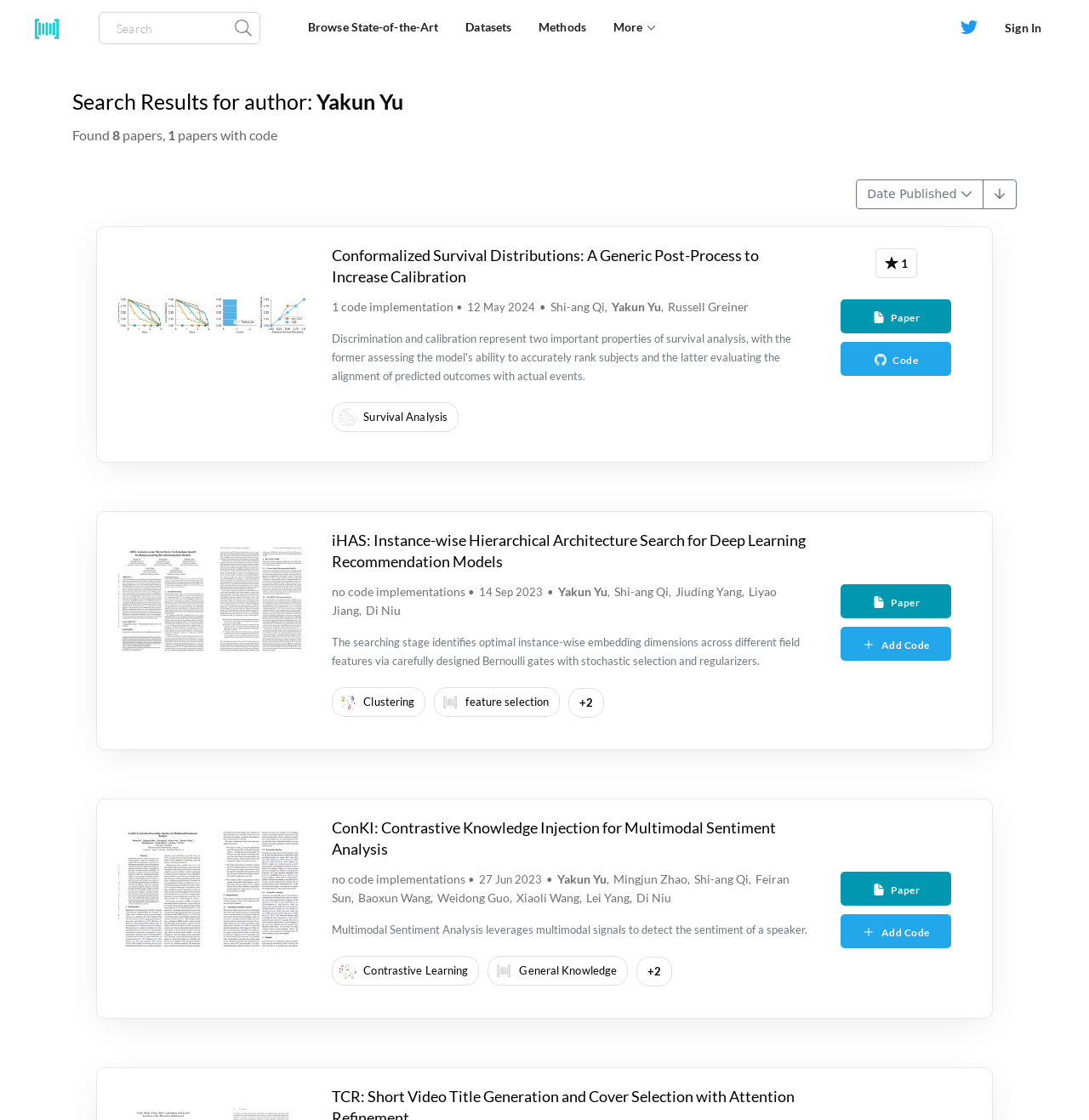Please identify the bounding box coordinates for the region that you need to click to follow this instruction: "Filter by Date Published".

[0.786, 0.16, 0.903, 0.186]